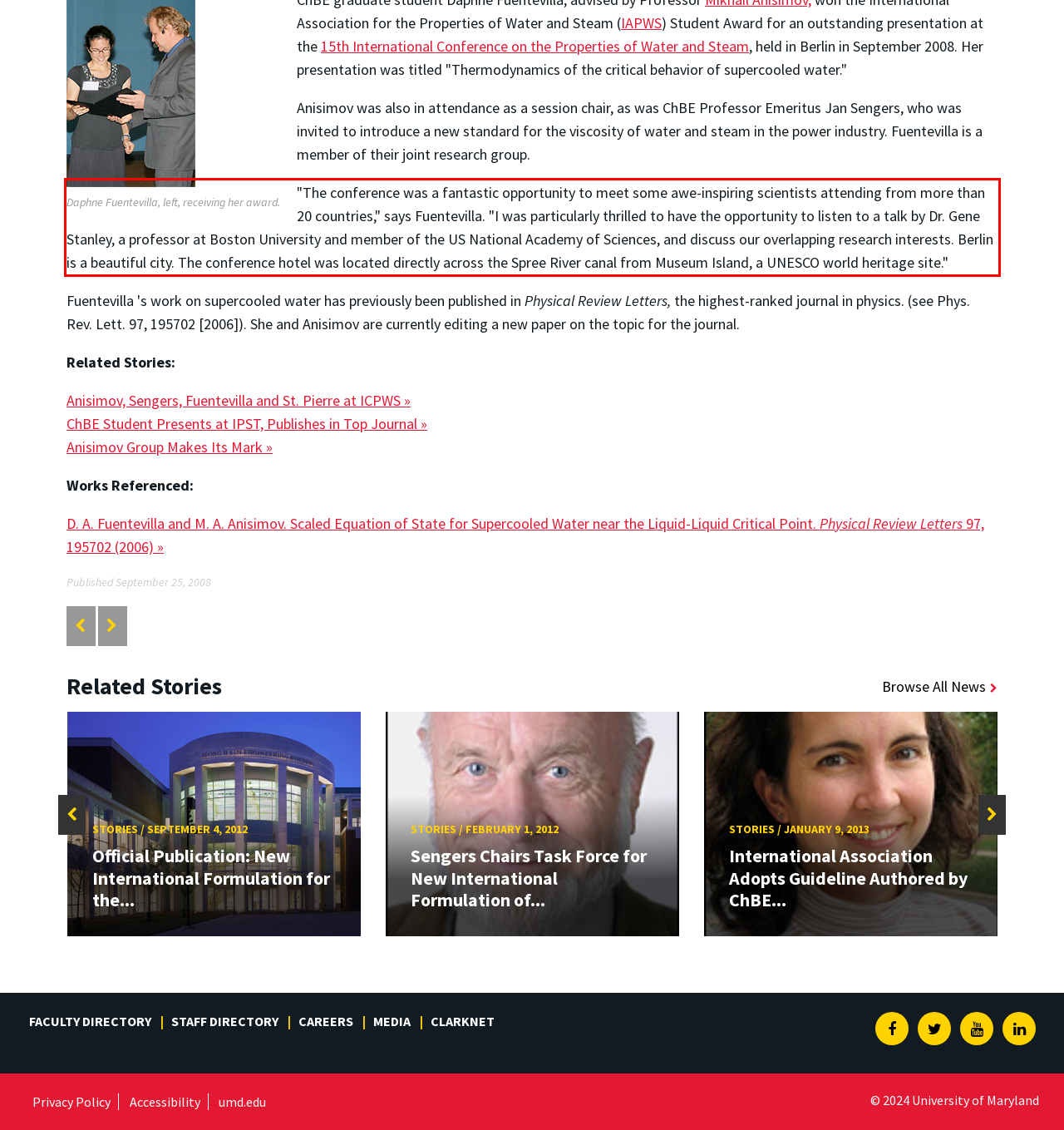In the given screenshot, locate the red bounding box and extract the text content from within it.

"The conference was a fantastic opportunity to meet some awe-inspiring scientists attending from more than 20 countries," says Fuentevilla. "I was particularly thrilled to have the opportunity to listen to a talk by Dr. Gene Stanley, a professor at Boston University and member of the US National Academy of Sciences, and discuss our overlapping research interests. Berlin is a beautiful city. The conference hotel was located directly across the Spree River canal from Museum Island, a UNESCO world heritage site."